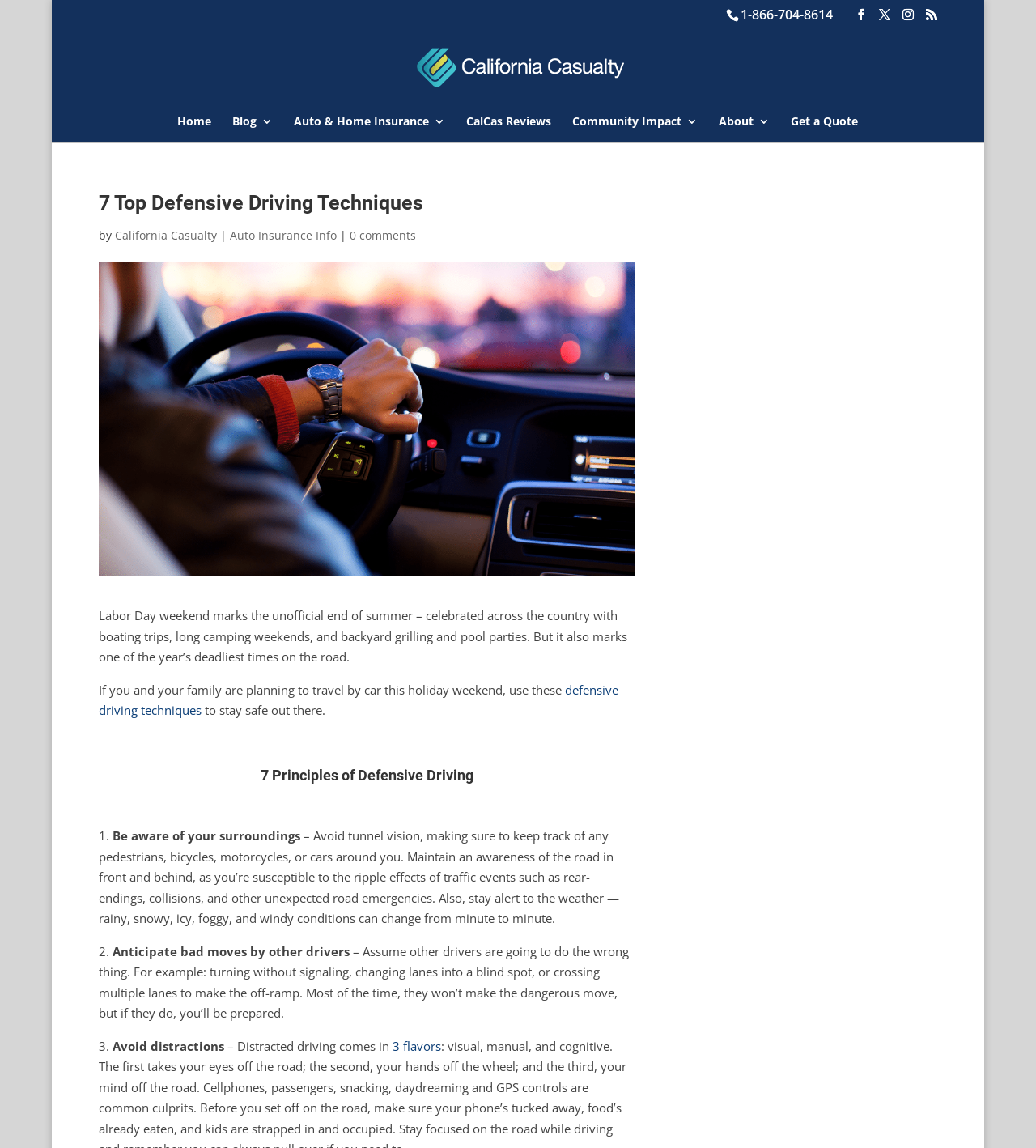Identify the bounding box of the HTML element described as: "3 flavors".

[0.379, 0.904, 0.425, 0.918]